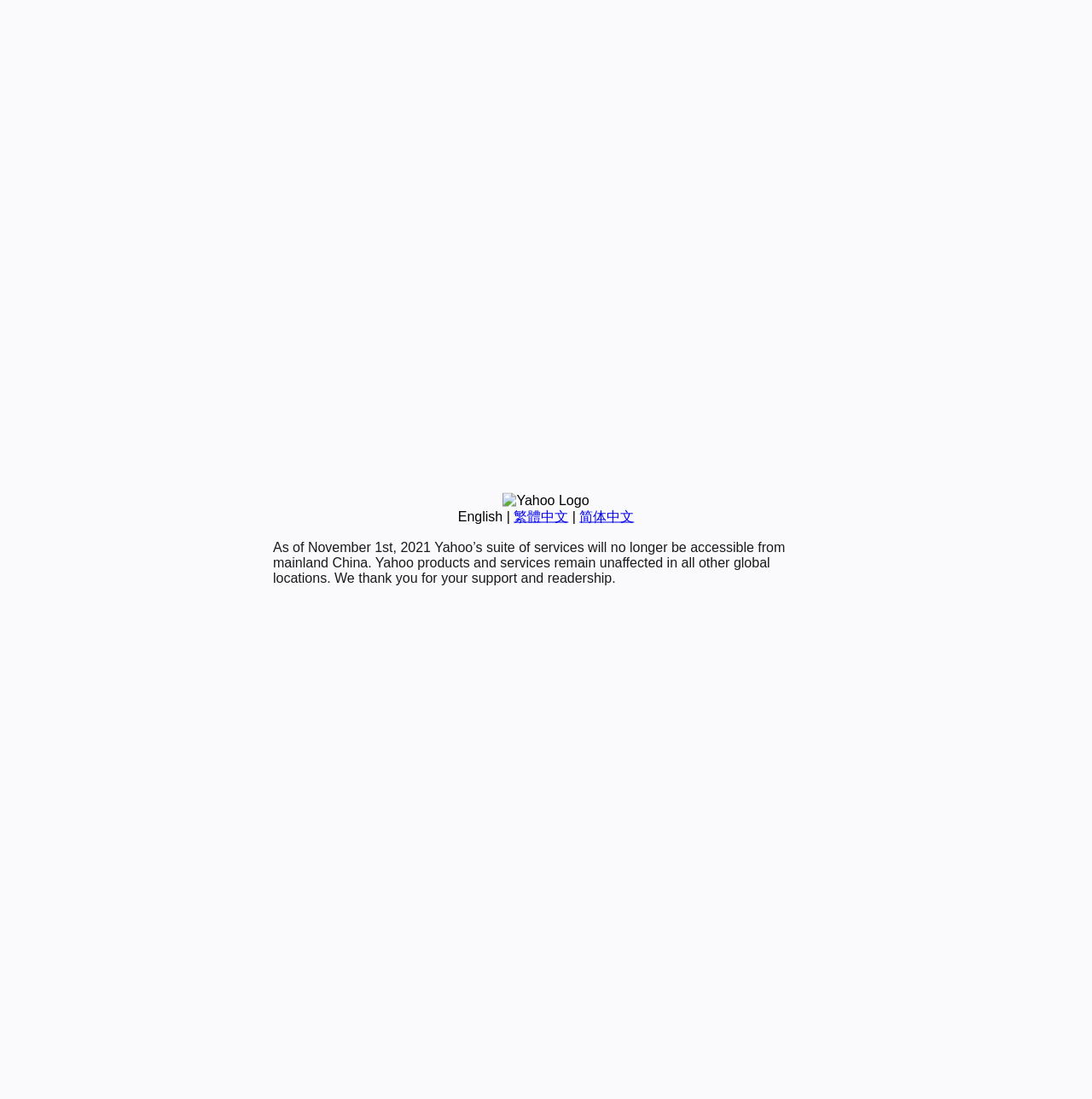Please locate the UI element described by "alt="Daniel Alfredsson - Ottawa Senators"" and provide its bounding box coordinates.

None